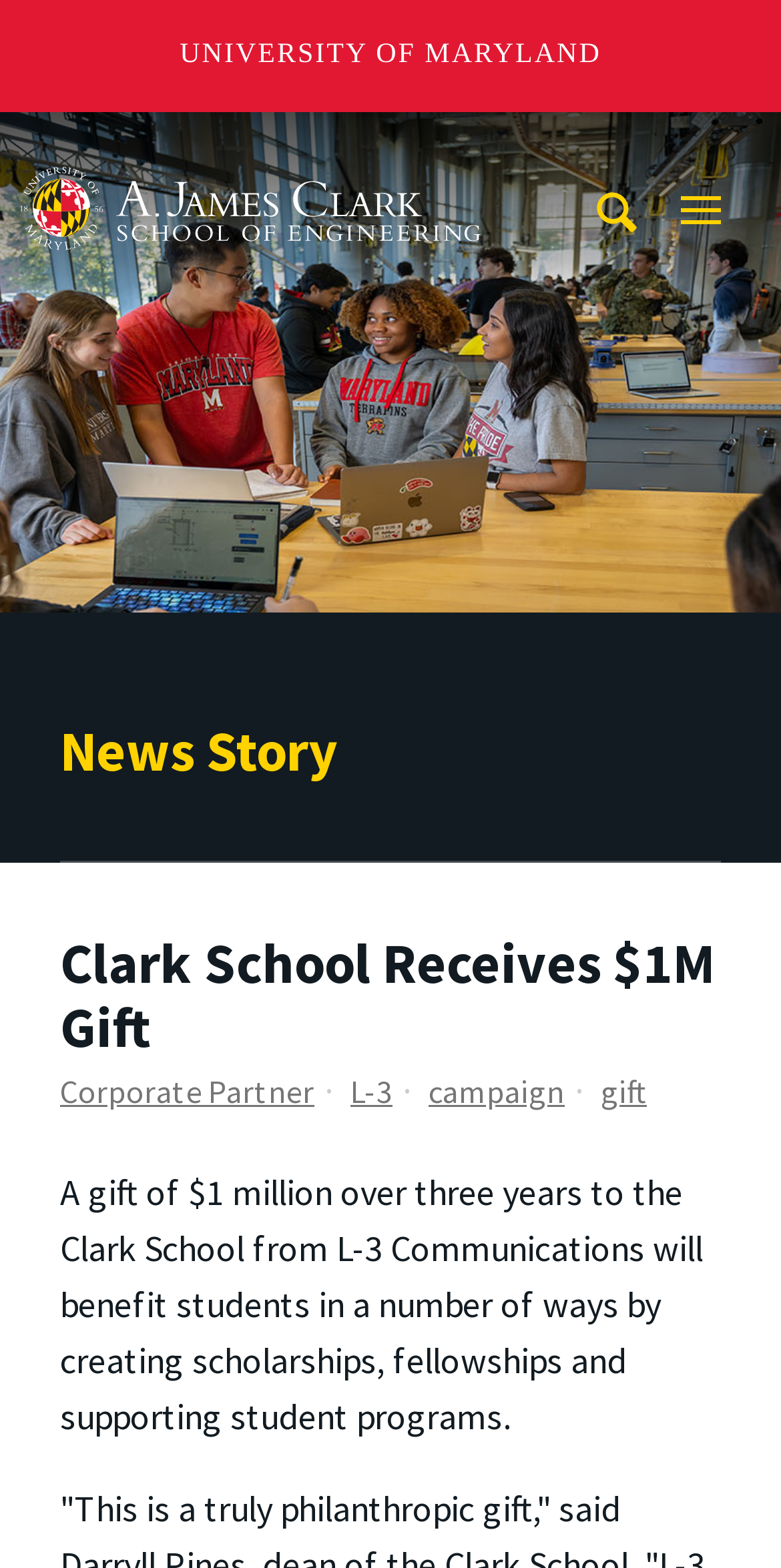Show the bounding box coordinates of the element that should be clicked to complete the task: "Export the record".

None